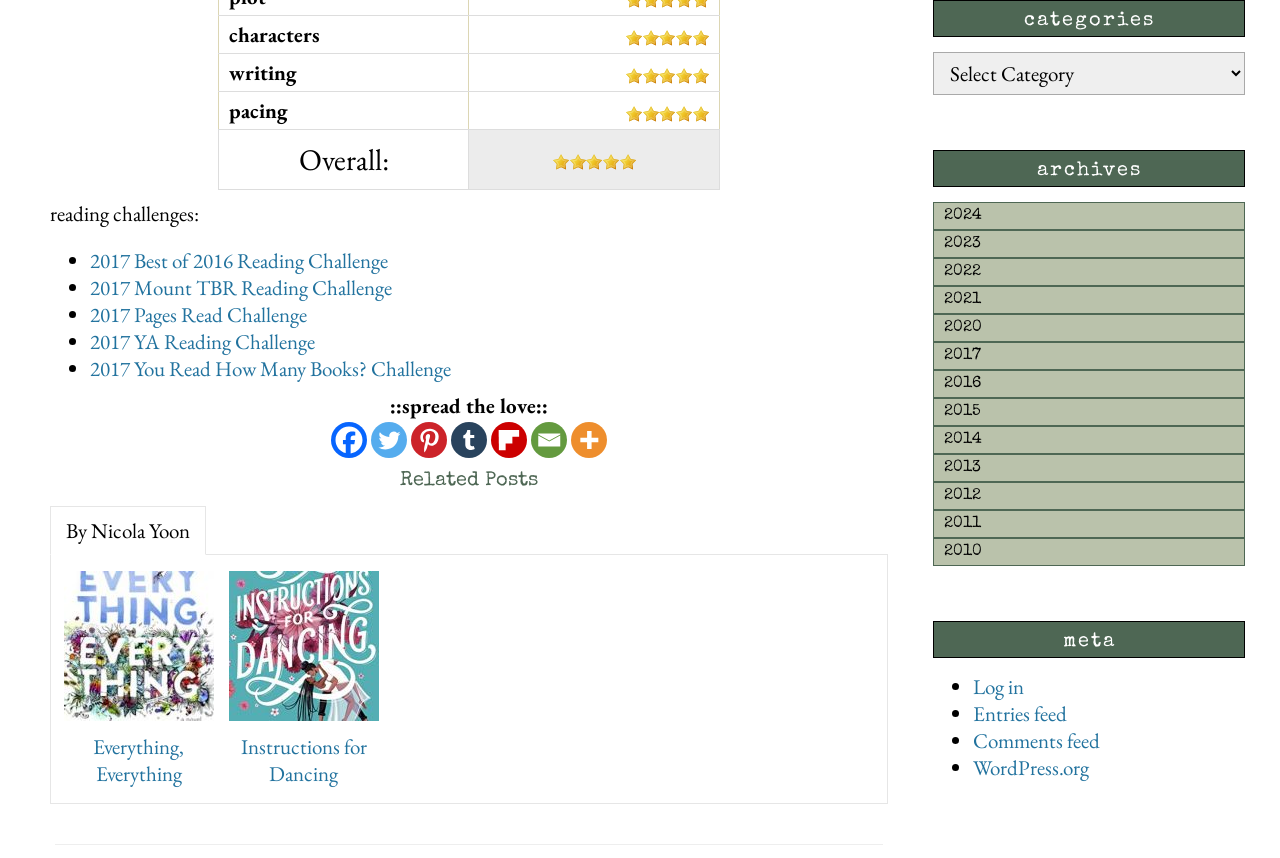Locate the bounding box coordinates of the segment that needs to be clicked to meet this instruction: "read related posts".

[0.04, 0.591, 0.16, 0.646]